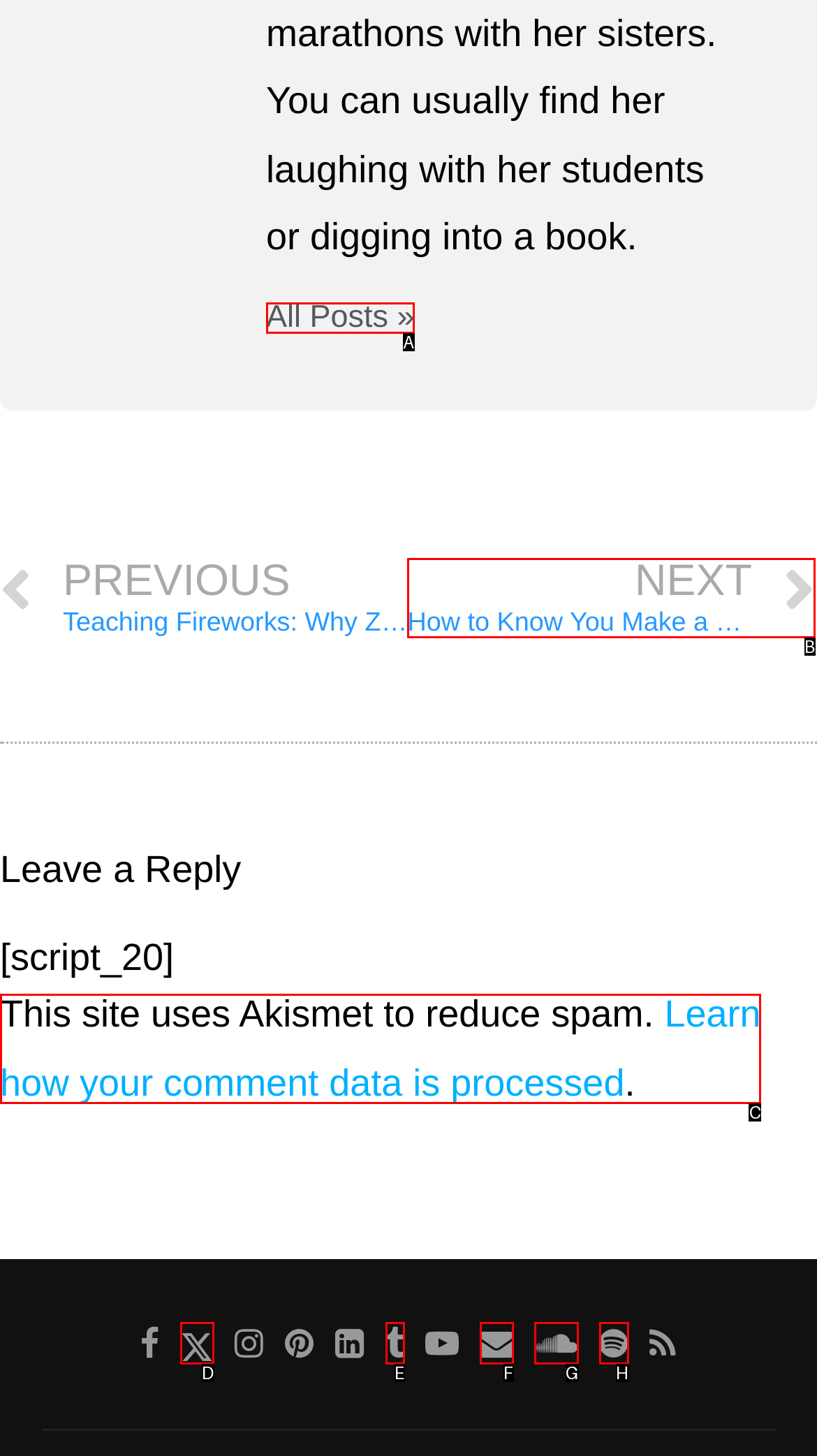Identify the HTML element I need to click to complete this task: Click on 'All Posts »' Provide the option's letter from the available choices.

A